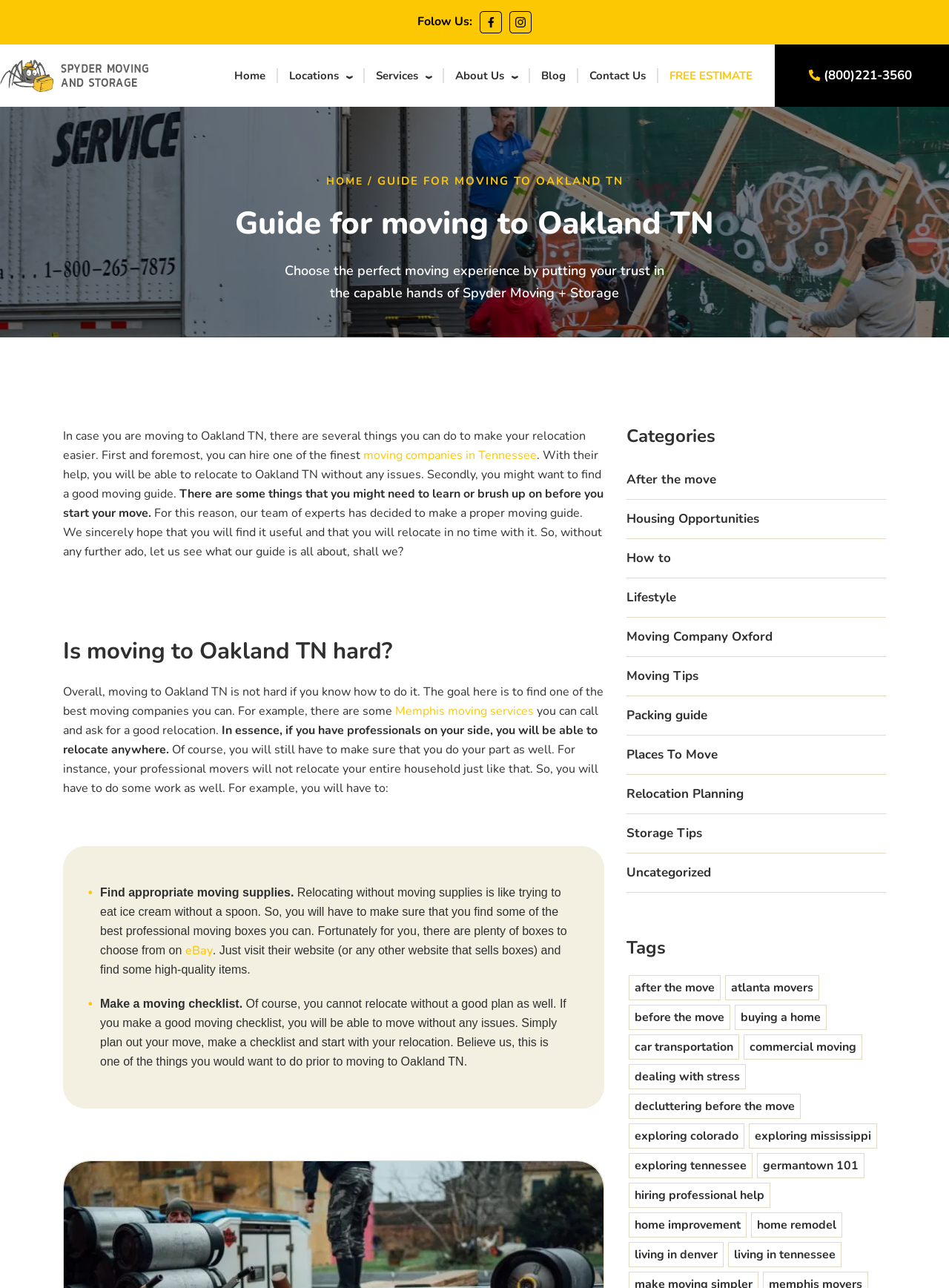What is the purpose of the guide?
Please provide a single word or phrase as the answer based on the screenshot.

To help with moving to Oakland TN